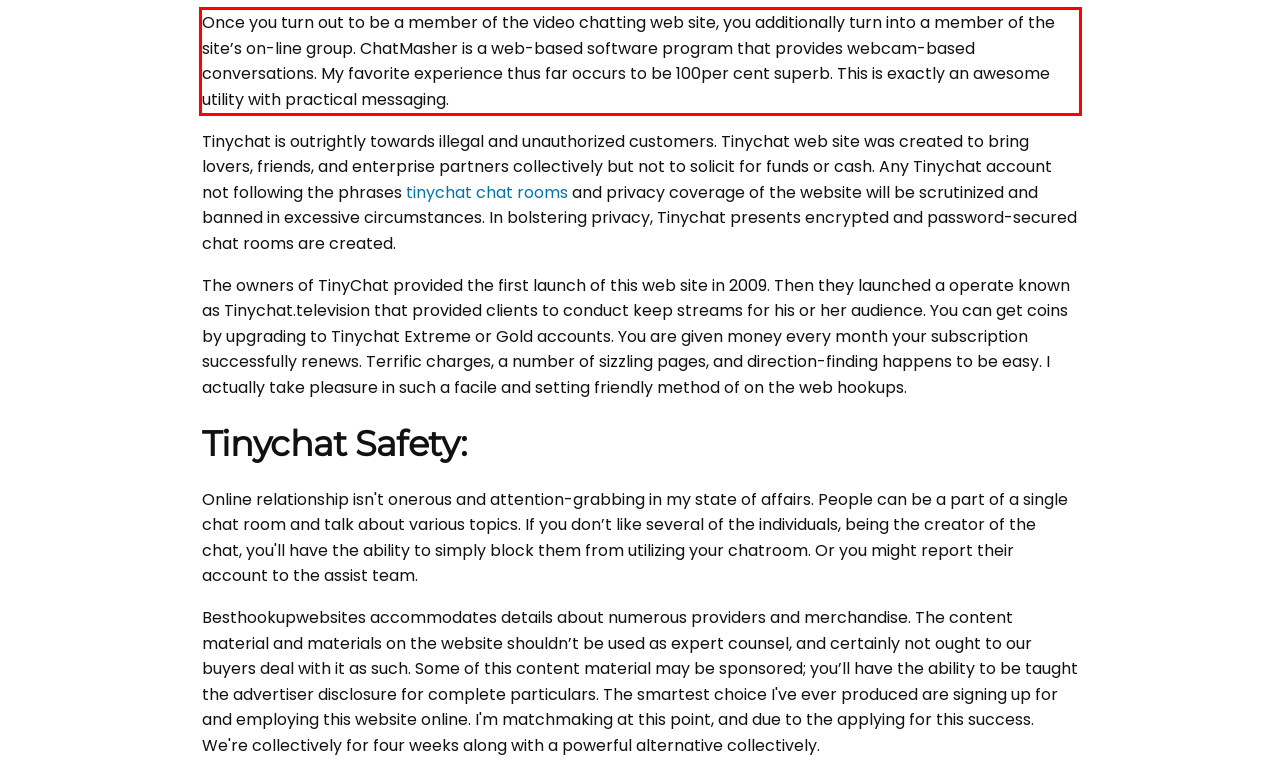Examine the webpage screenshot and use OCR to recognize and output the text within the red bounding box.

Once you turn out to be a member of the video chatting web site, you additionally turn into a member of the site’s on-line group. ChatMasher is a web-based software program that provides webcam-based conversations. My favorite experience thus far occurs to be 100per cent superb. This is exactly an awesome utility with practical messaging.